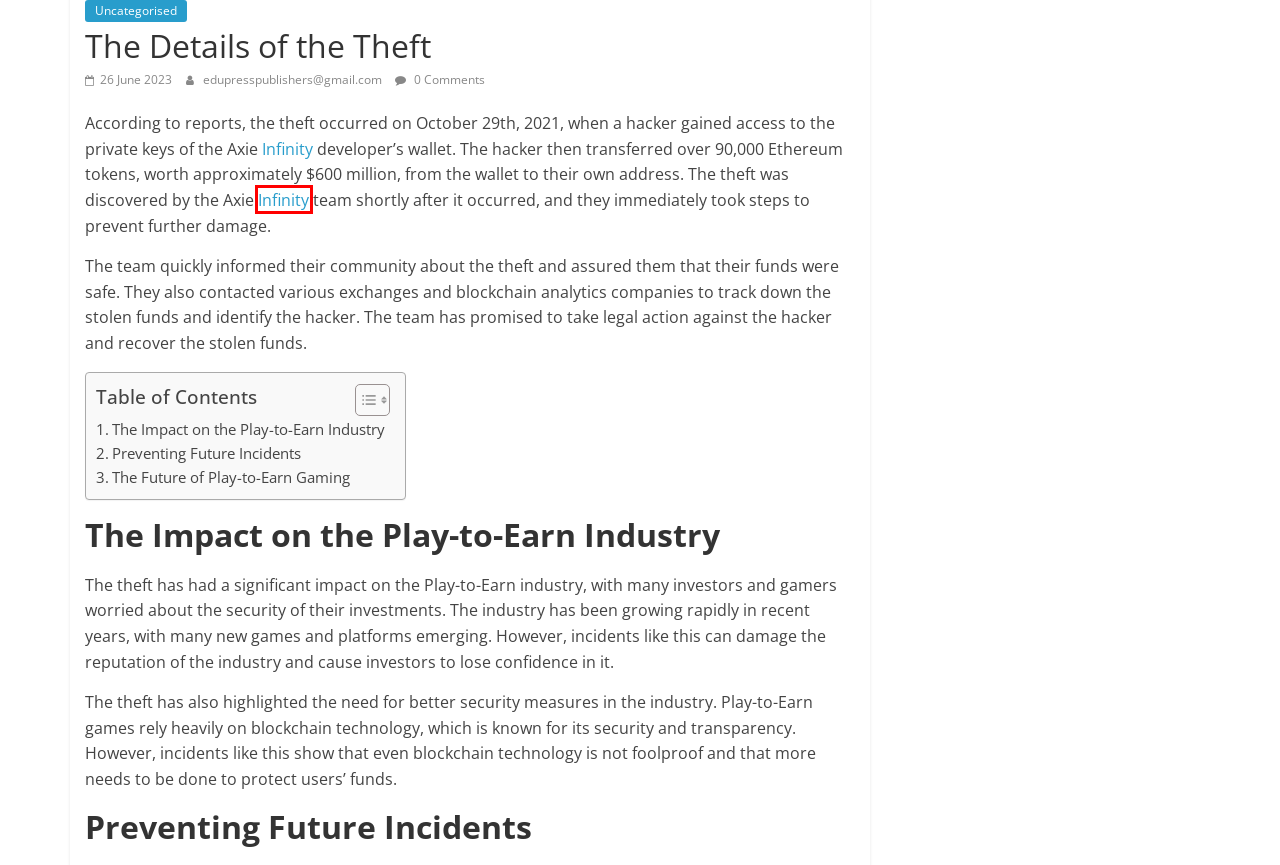You are given a webpage screenshot where a red bounding box highlights an element. Determine the most fitting webpage description for the new page that loads after clicking the element within the red bounding box. Here are the candidates:
A. Hello world! - digitalnewseducation.com
B. digitalnewseducation.com -
C. Uncategorised Archives - digitalnewseducation.com
D. CRM 80M Series: Menlo Ventures Invests $600M - fashionmaxstyle.com
E. Eight Fold Path - digitalnewseducation.com
F. Stable Diffusion Porn - digitalnewseducation.com
G. Sample Page - digitalnewseducation.com
H. Introducing the Revolutionary Store 600m 230bpereztechcrunch - digitalnewseducation.com

D